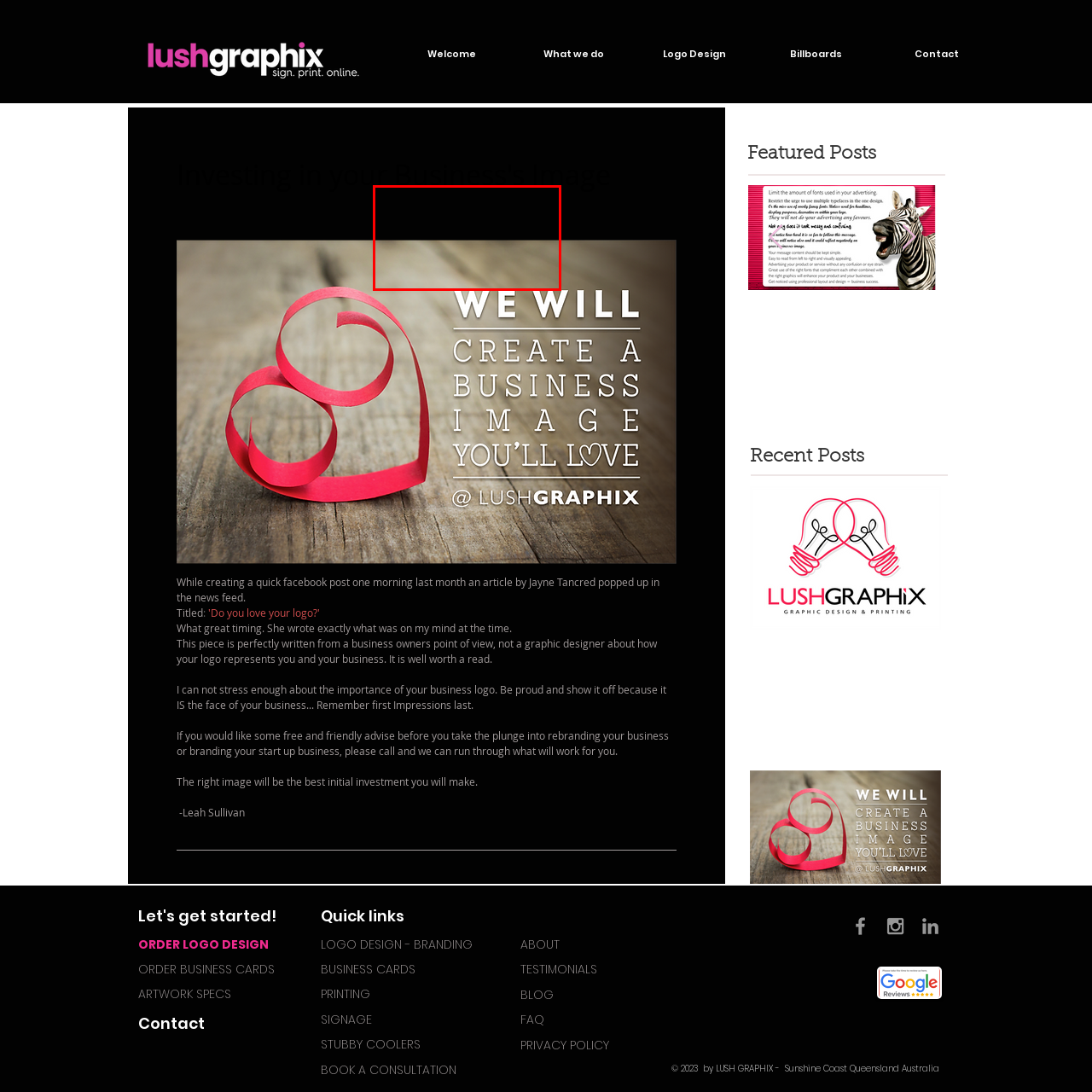Inspect the section highlighted in the red box, What is the background of the image? 
Answer using a single word or phrase.

Blurred